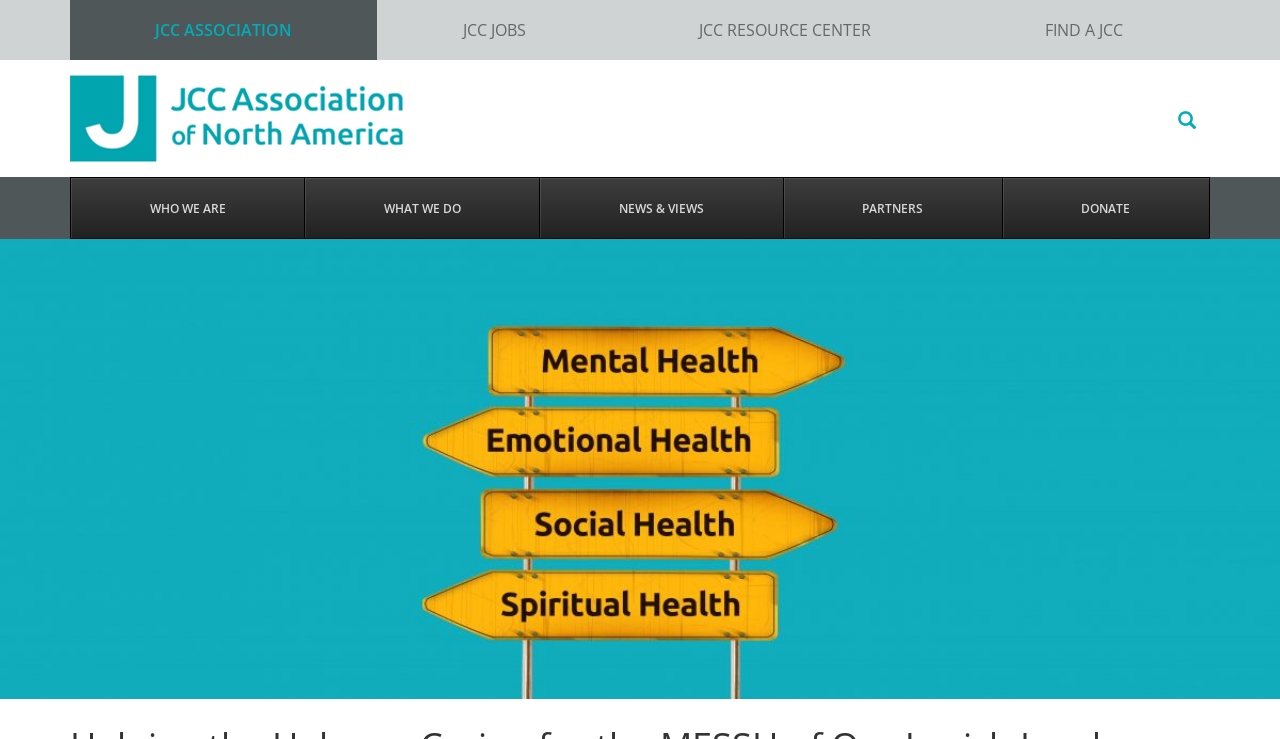Identify the bounding box coordinates for the element you need to click to achieve the following task: "go to WHO WE ARE". The coordinates must be four float values ranging from 0 to 1, formatted as [left, top, right, bottom].

[0.055, 0.241, 0.238, 0.322]